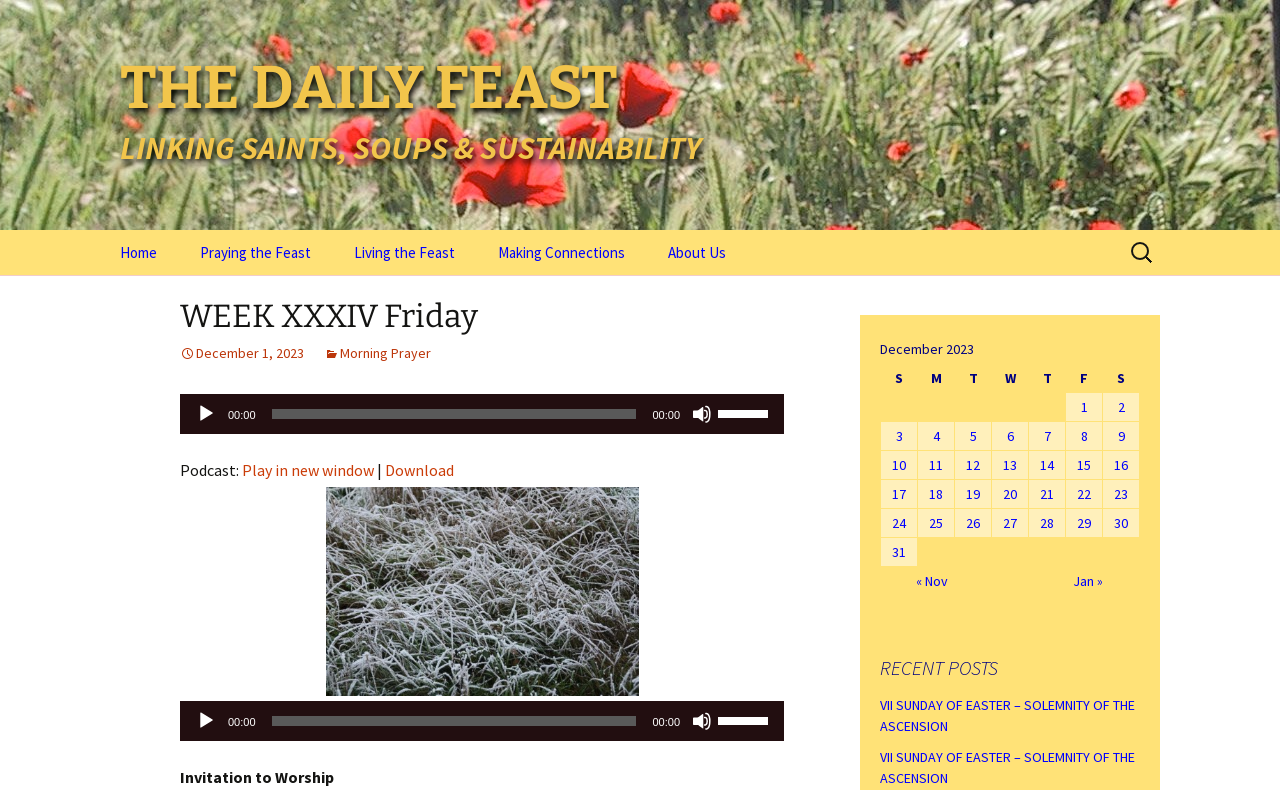Given the element description 2, identify the bounding box coordinates for the UI element on the webpage screenshot. The format should be (top-left x, top-left y, bottom-right x, bottom-right y), with values between 0 and 1.

[0.862, 0.497, 0.89, 0.533]